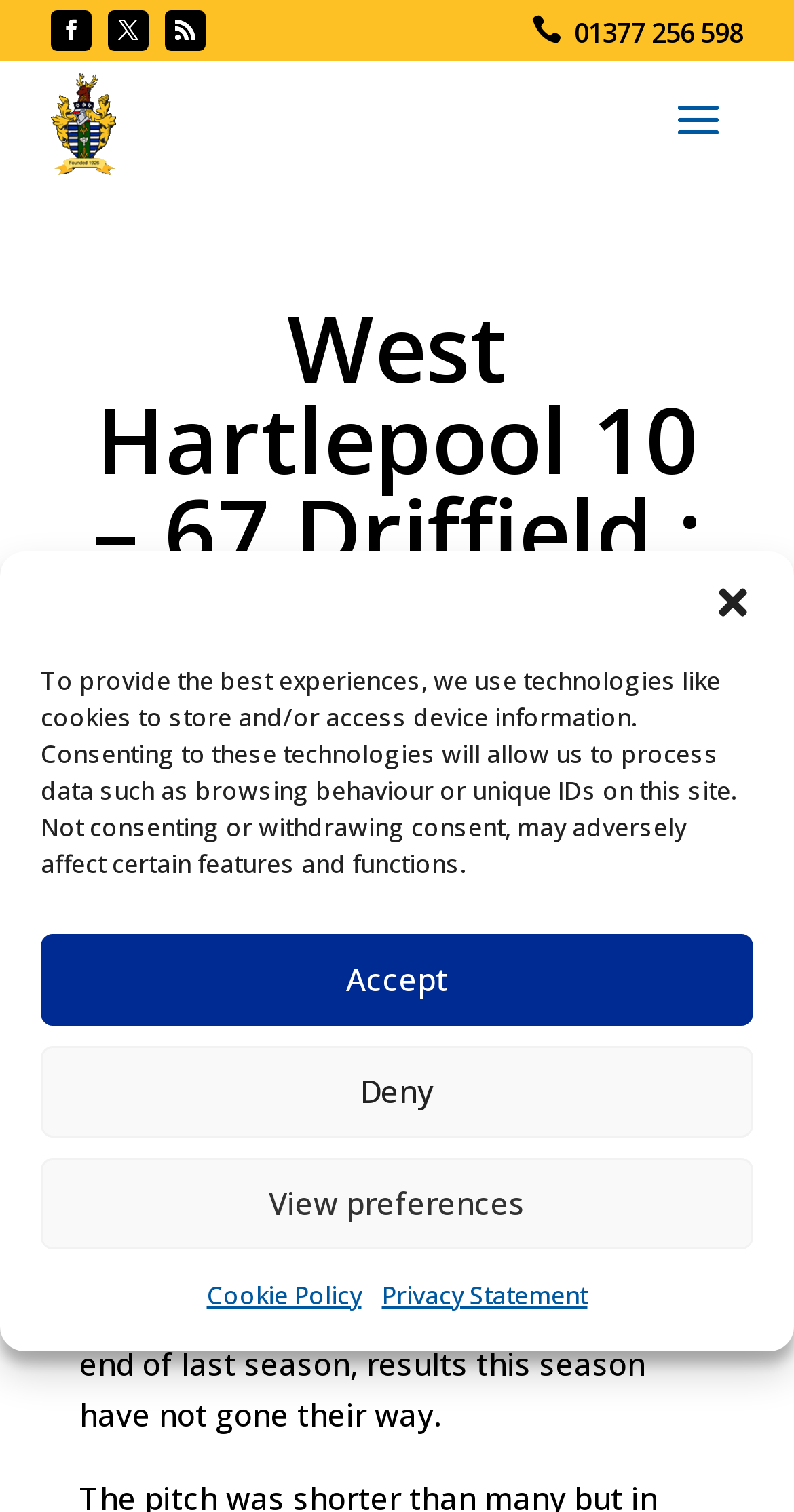Kindly determine the bounding box coordinates of the area that needs to be clicked to fulfill this instruction: "Go to the previous page".

[0.136, 0.007, 0.187, 0.034]